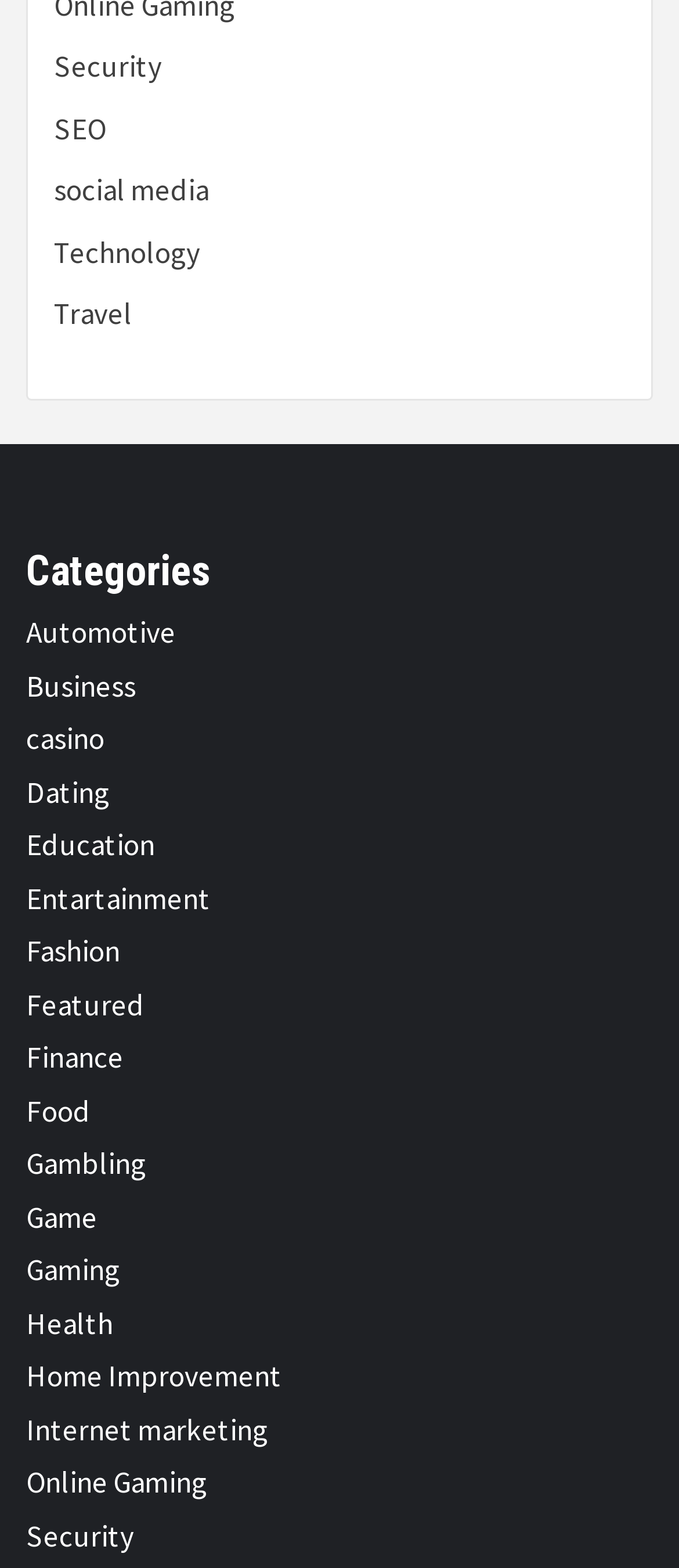Please provide a brief answer to the question using only one word or phrase: 
Is 'Technology' a category?

Yes